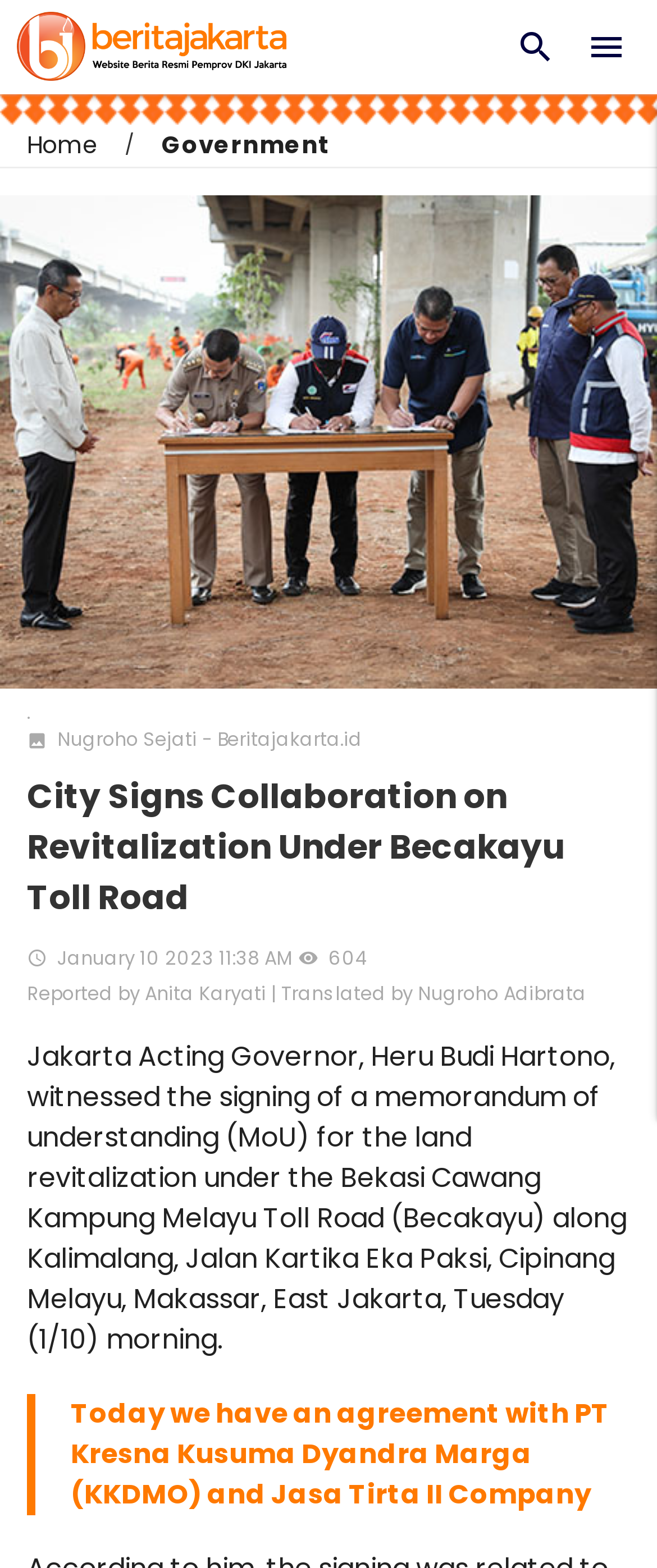Provide the bounding box coordinates for the UI element that is described by this text: "Government". The coordinates should be in the form of four float numbers between 0 and 1: [left, top, right, bottom].

[0.205, 0.082, 0.503, 0.103]